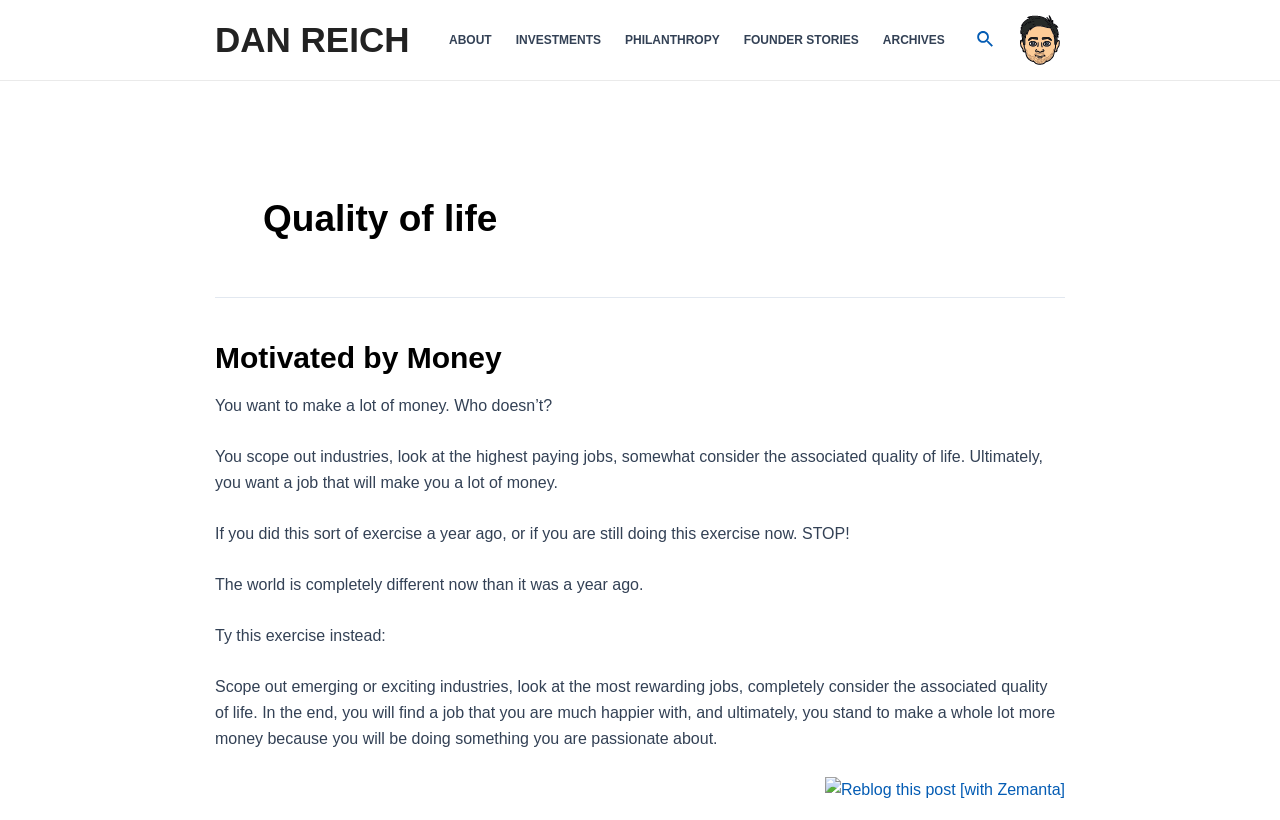Identify and provide the text content of the webpage's primary headline.

Quality of life